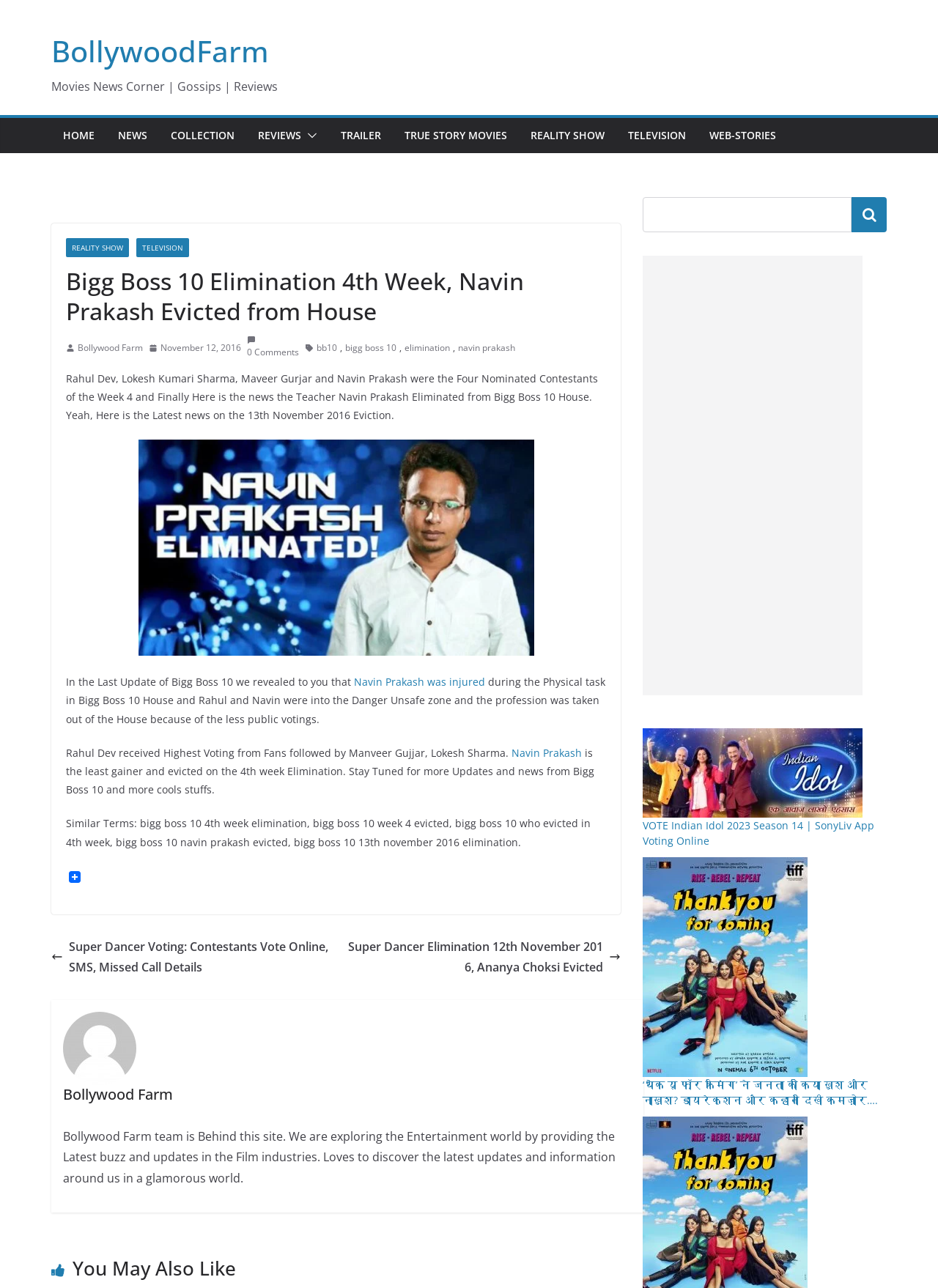Identify the bounding box coordinates of the region that needs to be clicked to carry out this instruction: "Click on REALITY SHOW". Provide these coordinates as four float numbers ranging from 0 to 1, i.e., [left, top, right, bottom].

[0.566, 0.097, 0.645, 0.113]